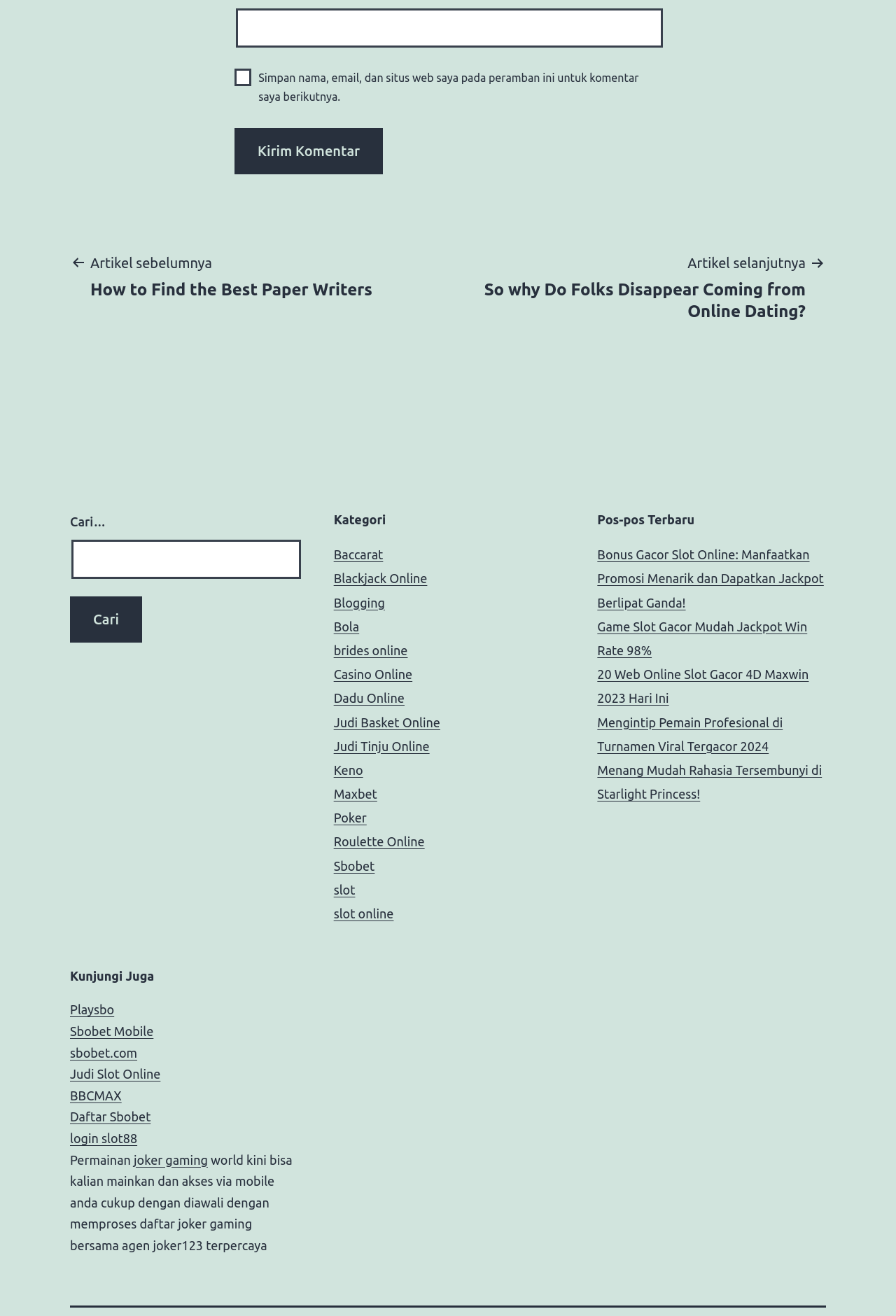Answer the question using only one word or a concise phrase: How many categories are listed?

15